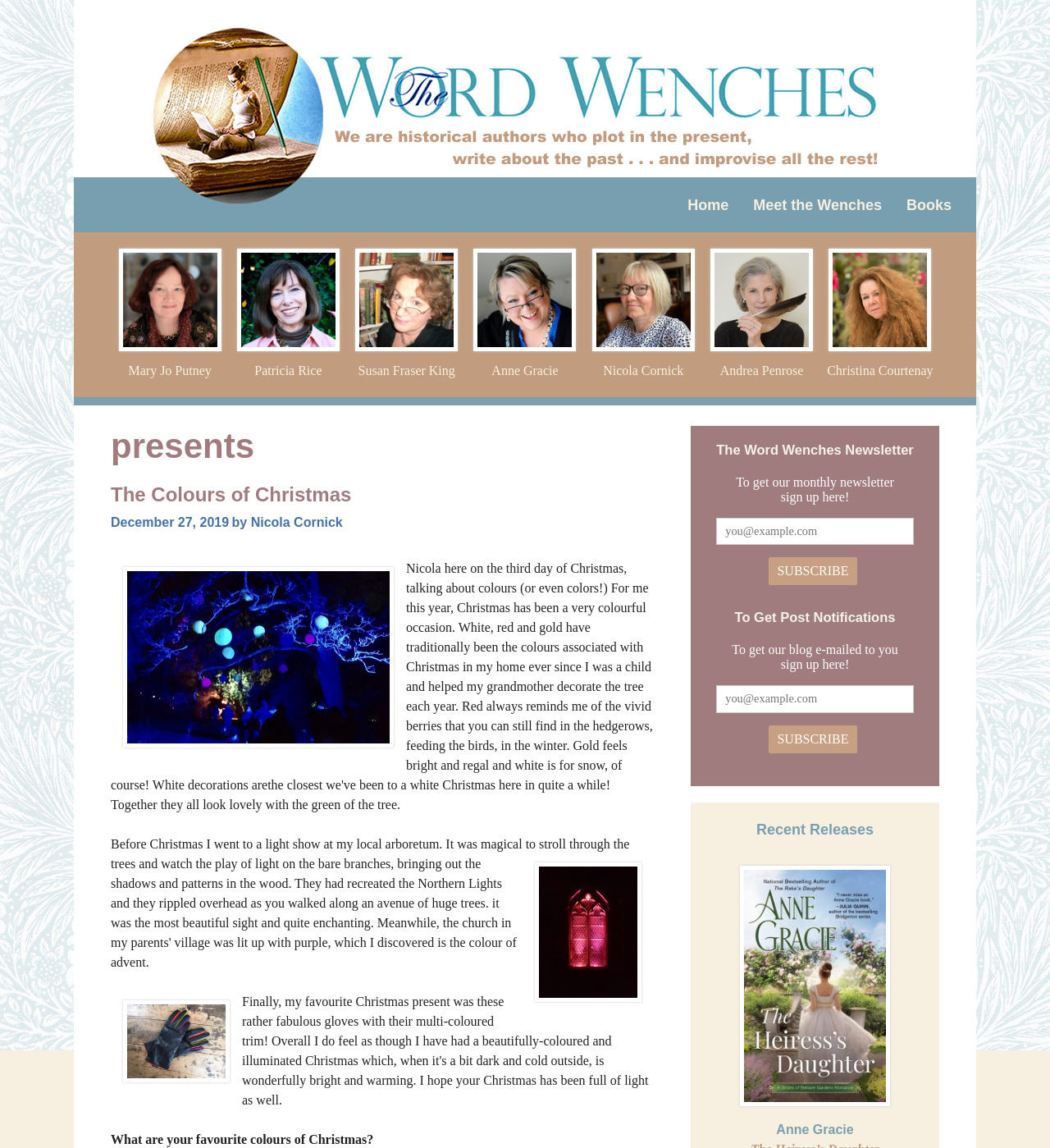Point out the bounding box coordinates of the section to click in order to follow this instruction: "Check the Recent Releases section".

[0.681, 0.713, 0.871, 0.732]